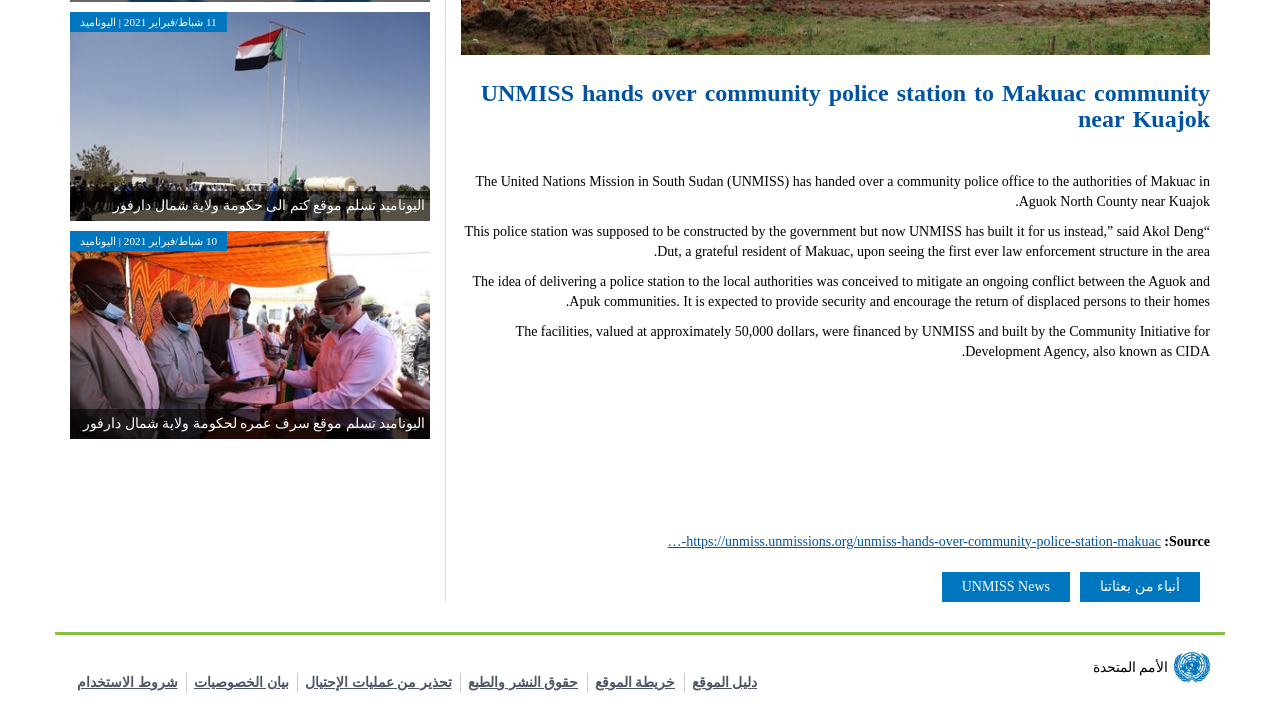Provide the bounding box coordinates, formatted as (top-left x, top-left y, bottom-right x, bottom-right y), with all values being floating point numbers between 0 and 1. Identify the bounding box of the UI element that matches the description: بيان الخصوصيات

[0.152, 0.924, 0.225, 0.951]